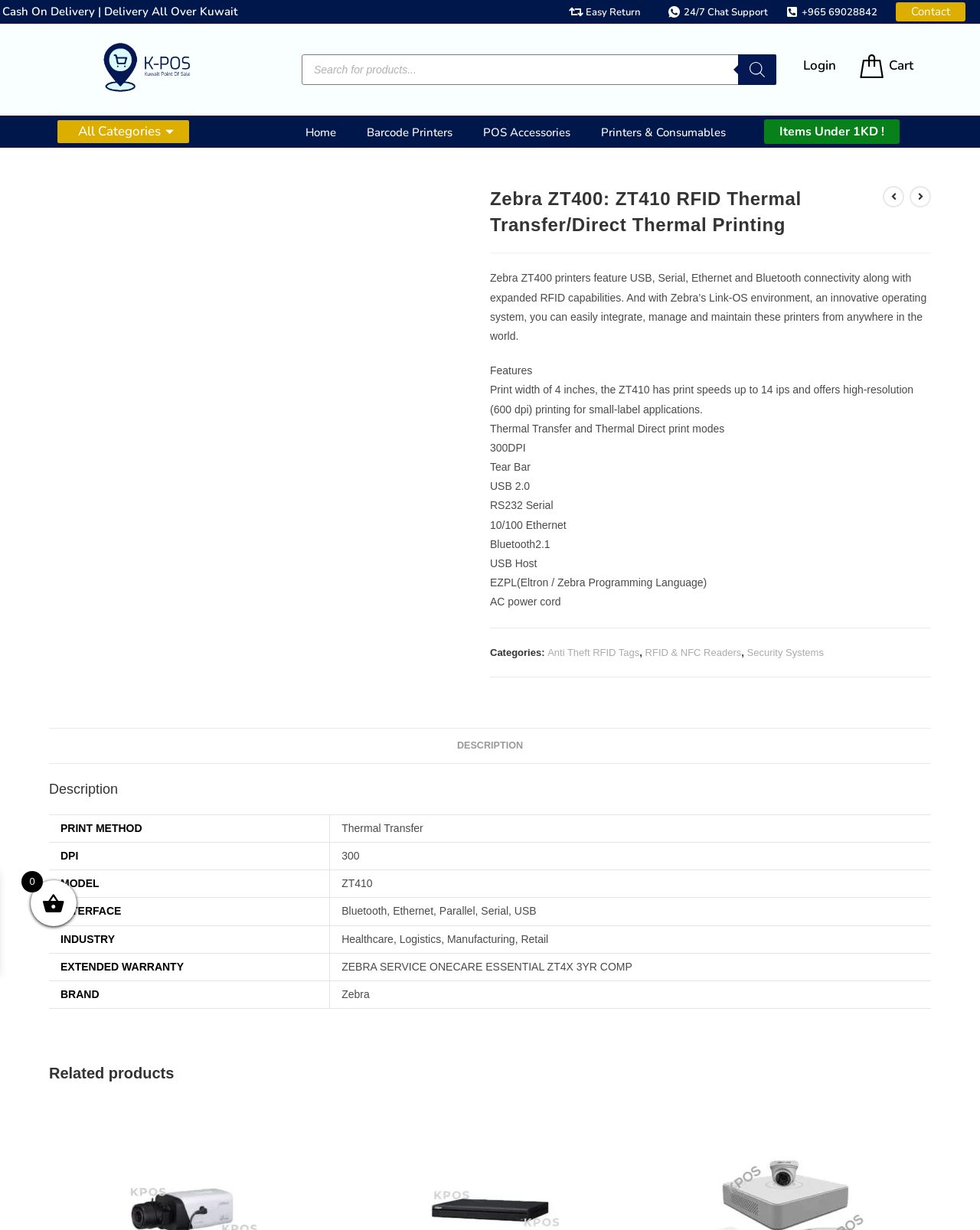Please find the bounding box coordinates of the clickable region needed to complete the following instruction: "View all categories". The bounding box coordinates must consist of four float numbers between 0 and 1, i.e., [left, top, right, bottom].

[0.068, 0.098, 0.193, 0.117]